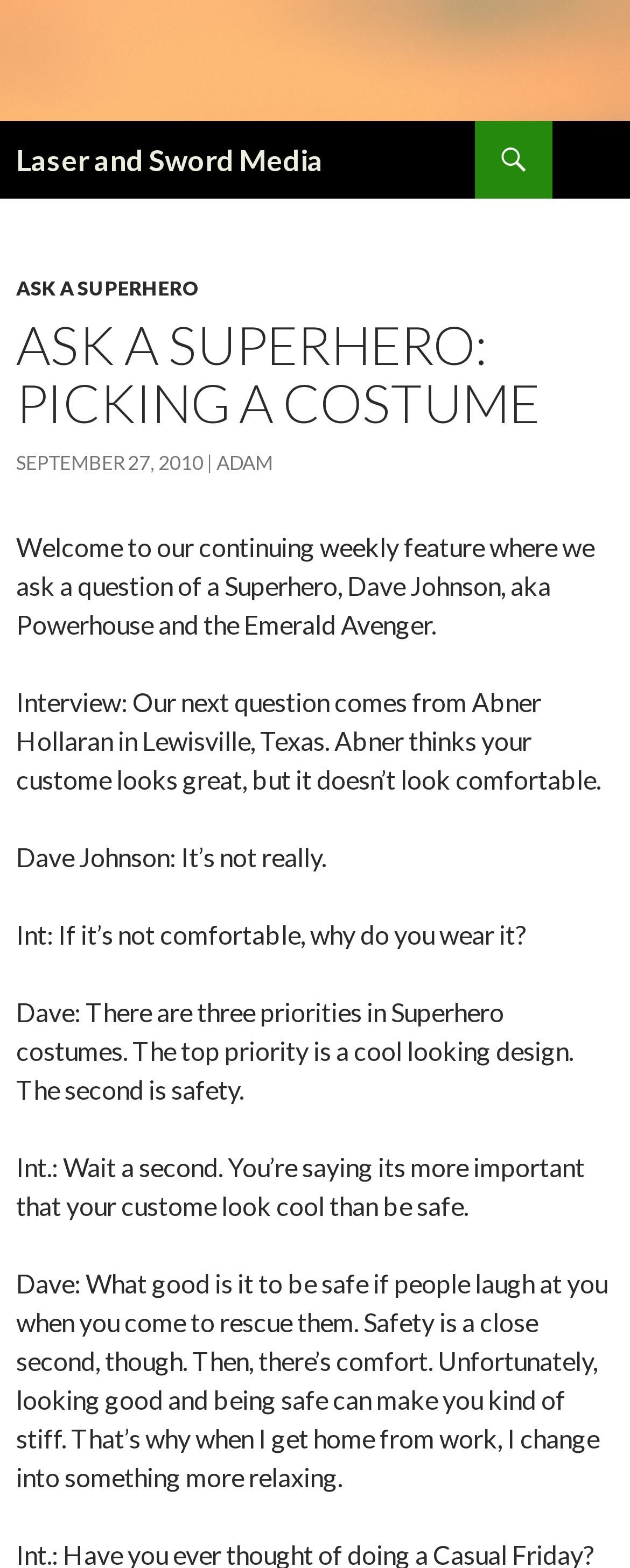What is the name of the superhero being interviewed?
Refer to the image and provide a detailed answer to the question.

The answer can be found in the text 'Dave Johnson: It’s not really.' where Dave Johnson is responding to a question, indicating that he is the superhero being interviewed.